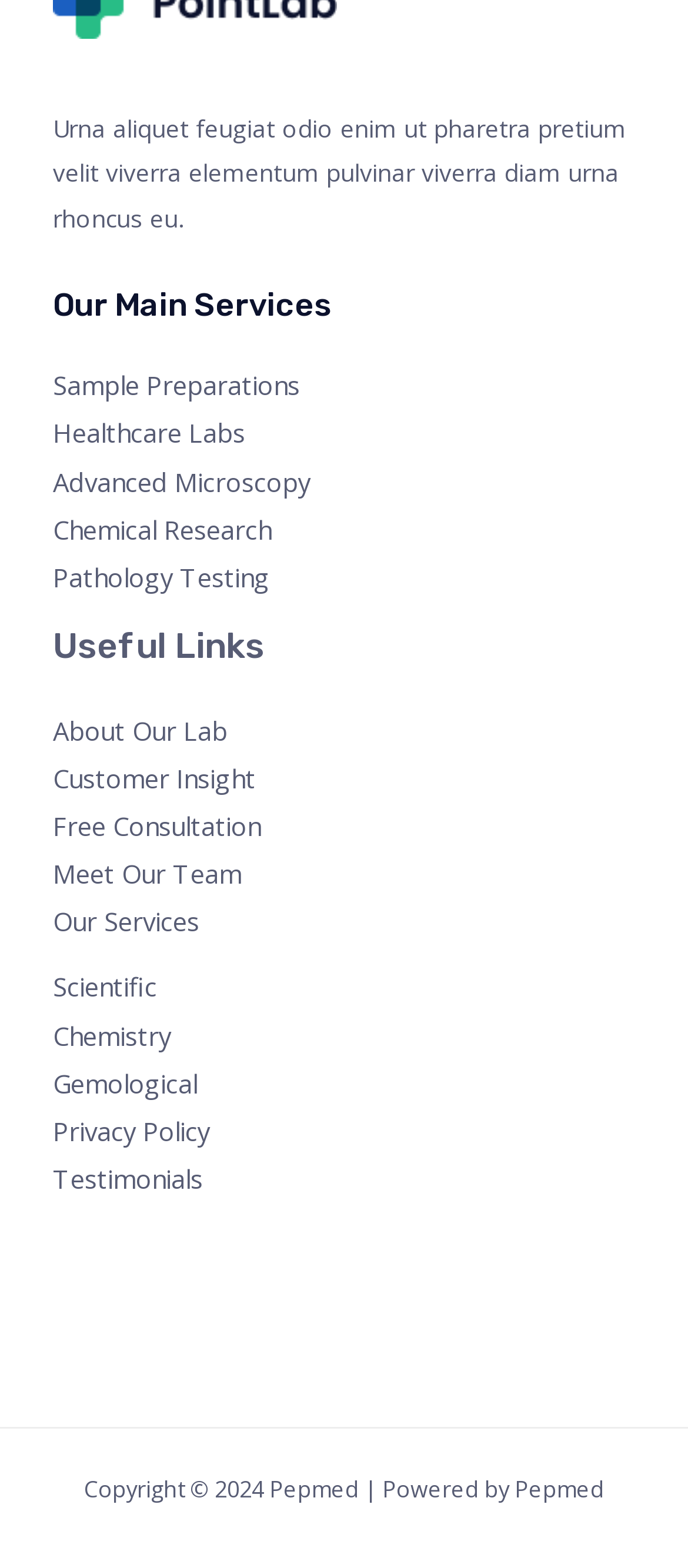Identify the bounding box coordinates of the element to click to follow this instruction: 'View Advanced Microscopy'. Ensure the coordinates are four float values between 0 and 1, provided as [left, top, right, bottom].

[0.077, 0.295, 0.451, 0.318]